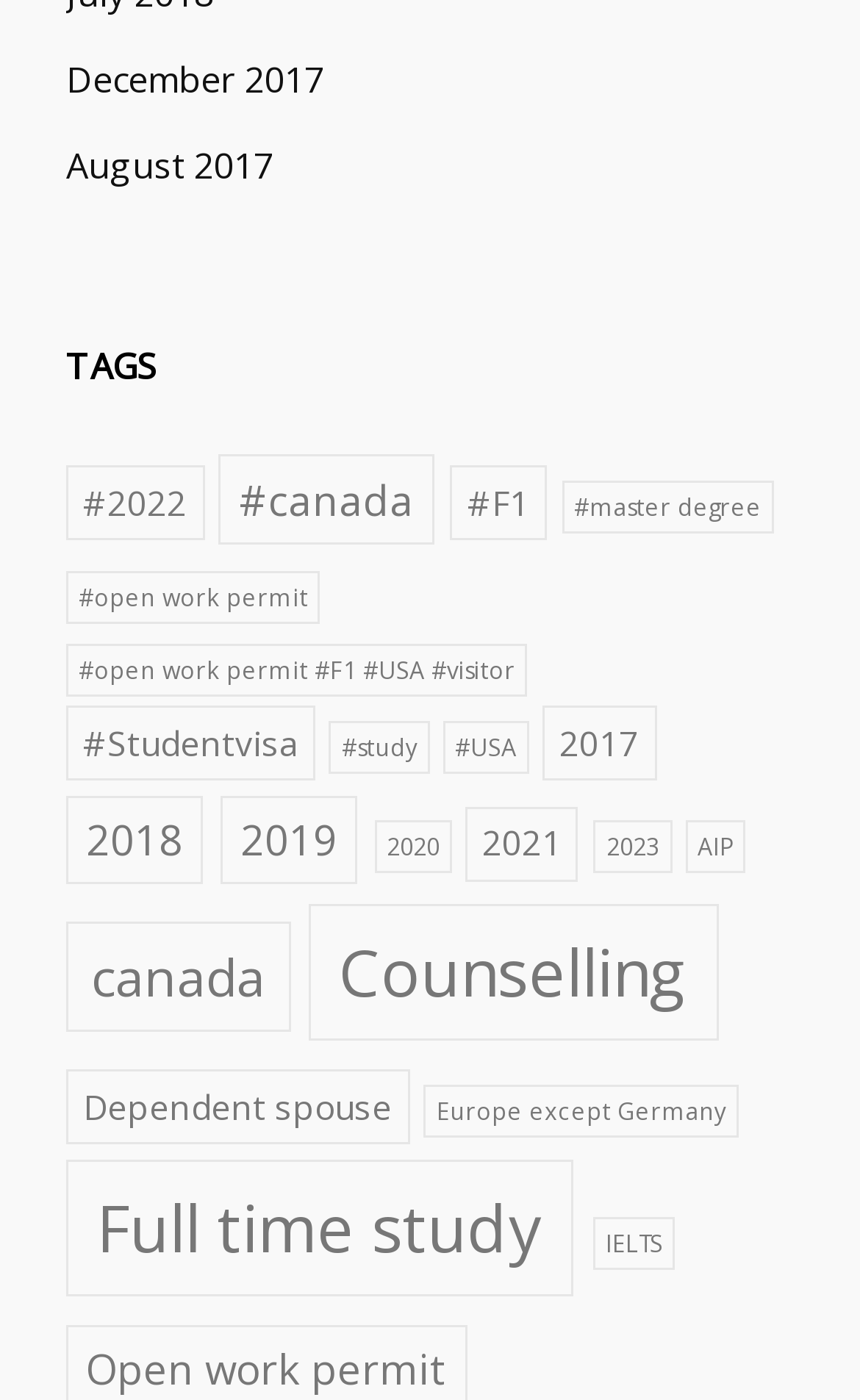Could you determine the bounding box coordinates of the clickable element to complete the instruction: "Read about student visas"? Provide the coordinates as four float numbers between 0 and 1, i.e., [left, top, right, bottom].

[0.077, 0.504, 0.365, 0.558]